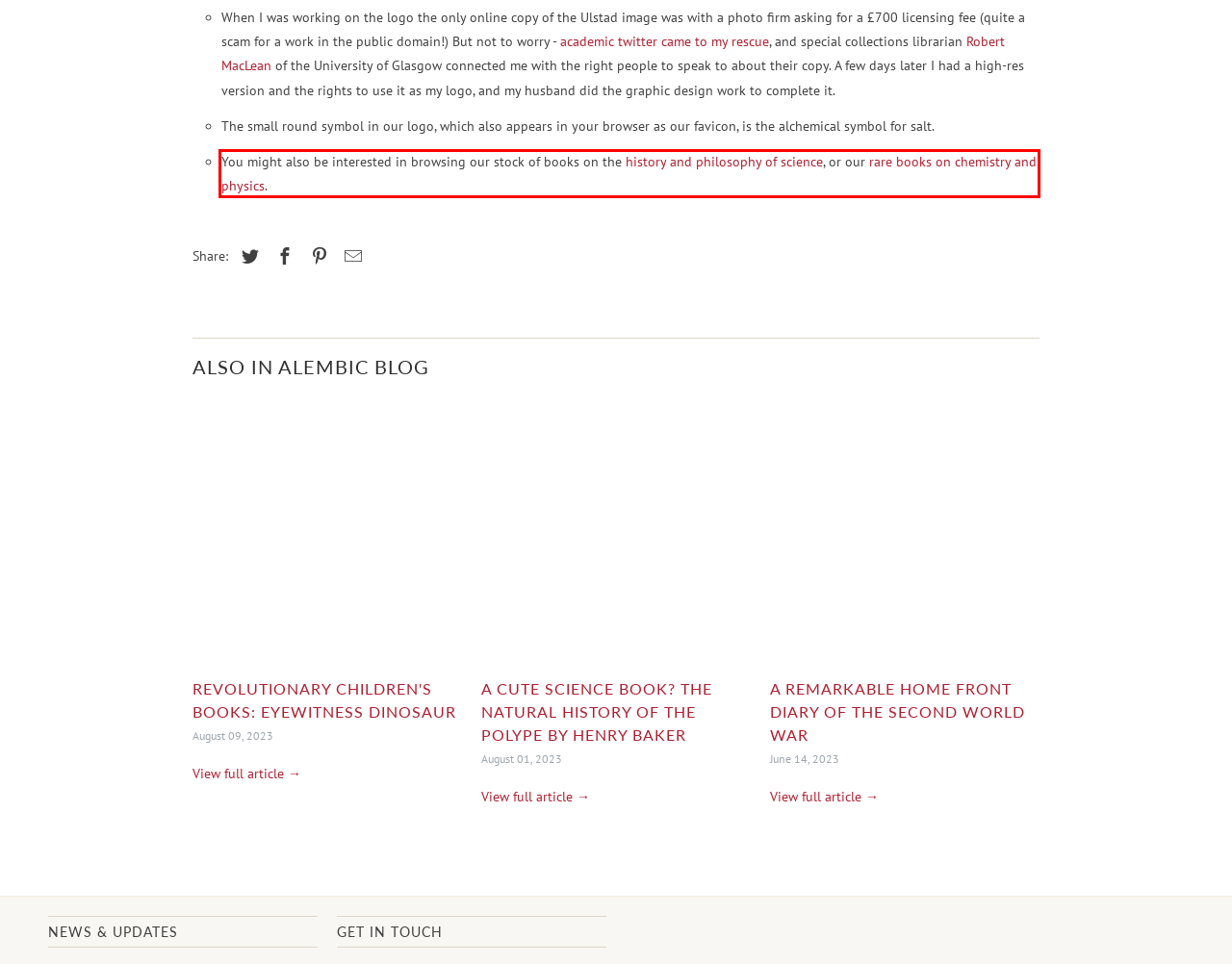Observe the provided screenshot of a webpage that has a red rectangle bounding box. Determine the webpage description that best matches the new webpage after clicking the element inside the red bounding box. Here are the candidates:
A. National Physical Laboratory - impact from science - NPL
B. Alembic Rare Books
C. University of Glasgow - MyGlasgow - Archives & Special Collections
D. The Secrets of Alchemy, Principe
E. History & Philosophy of Science - Alembic Rare Books
F. University of Glasgow :: Library                                   / All Format
G. Chemistry & Physics - Alembic Rare Books
H. Point of Sale (POS) for Business - Shopify UK

G